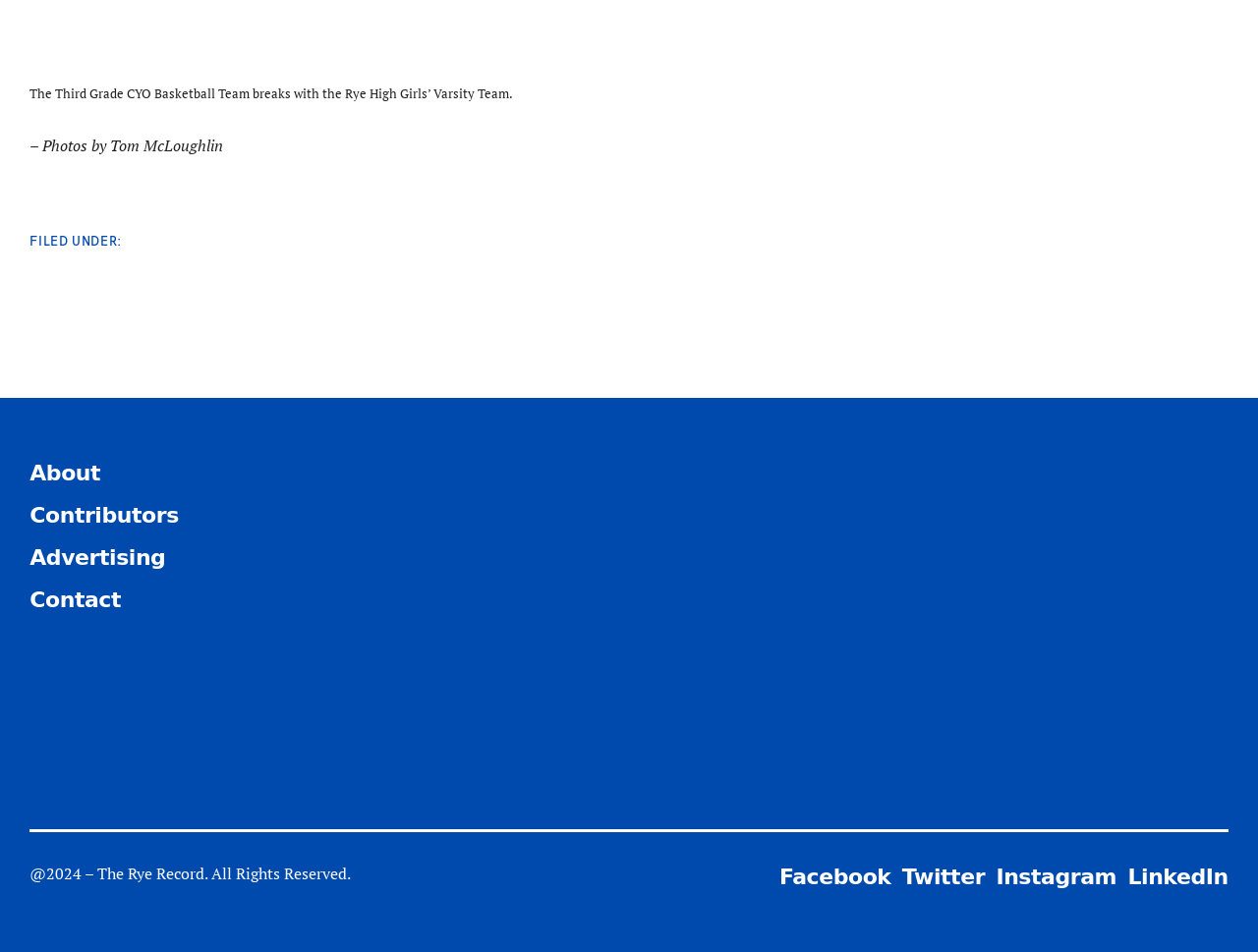Please predict the bounding box coordinates of the element's region where a click is necessary to complete the following instruction: "go to about page". The coordinates should be represented by four float numbers between 0 and 1, i.e., [left, top, right, bottom].

[0.024, 0.48, 0.08, 0.513]